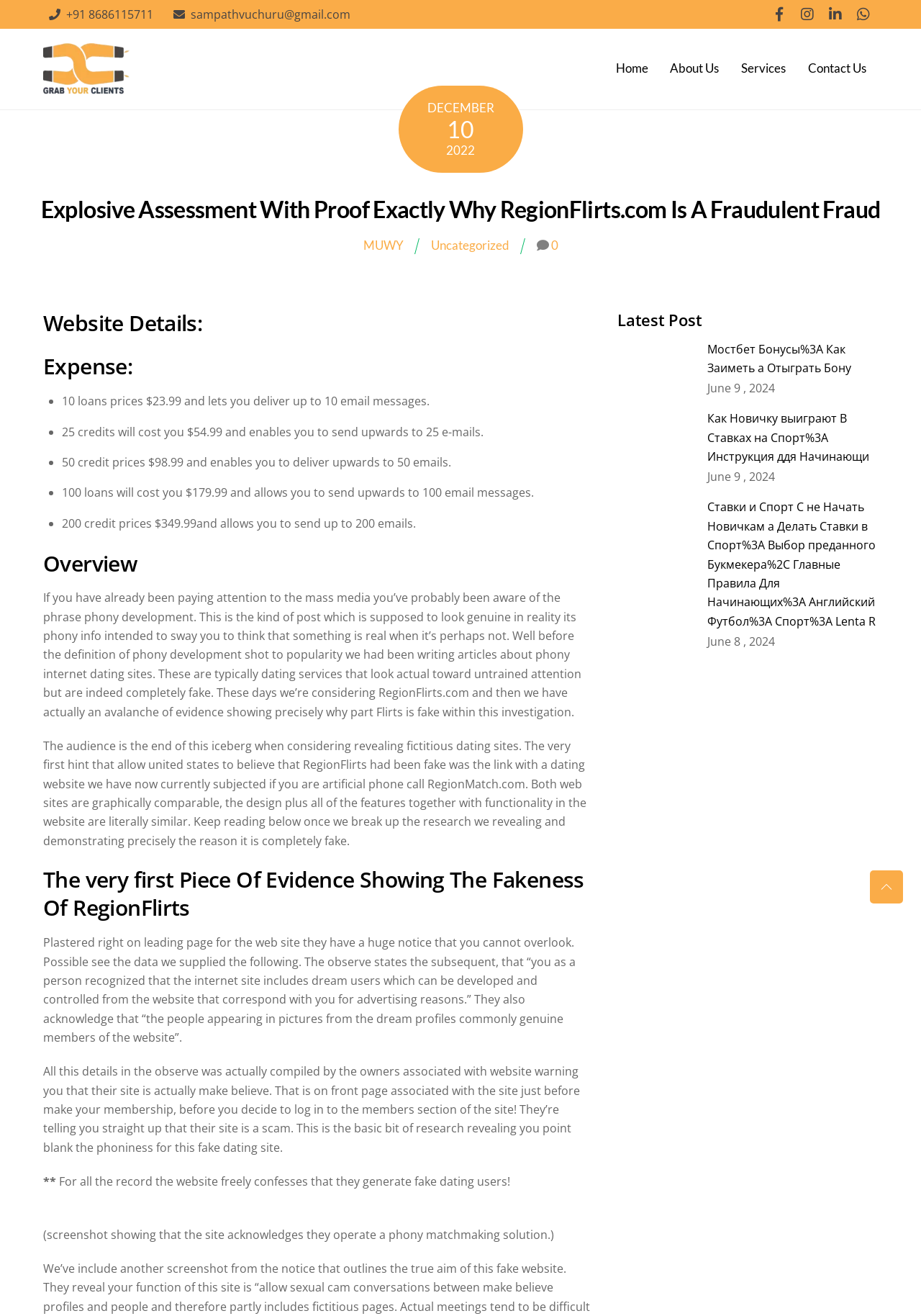Identify the bounding box coordinates of the clickable region required to complete the instruction: "click the 'About Us' link". The coordinates should be given as four float numbers within the range of 0 and 1, i.e., [left, top, right, bottom].

[0.728, 0.044, 0.781, 0.061]